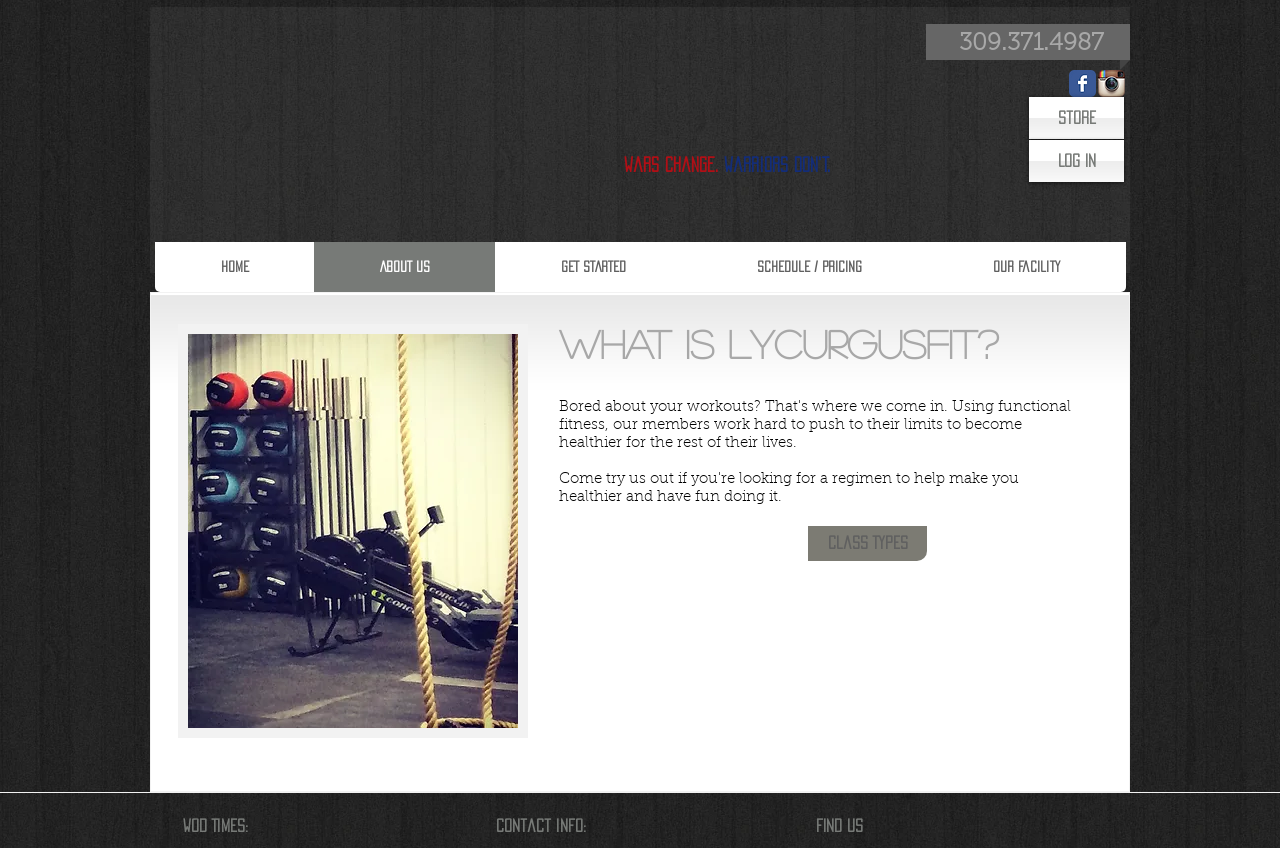What is the name of the gym in Burlington?
Refer to the image and provide a thorough answer to the question.

I found the name of the gym by looking at the main content area of the webpage, where I saw a heading element with the text 'What is LycurgusFit?'.